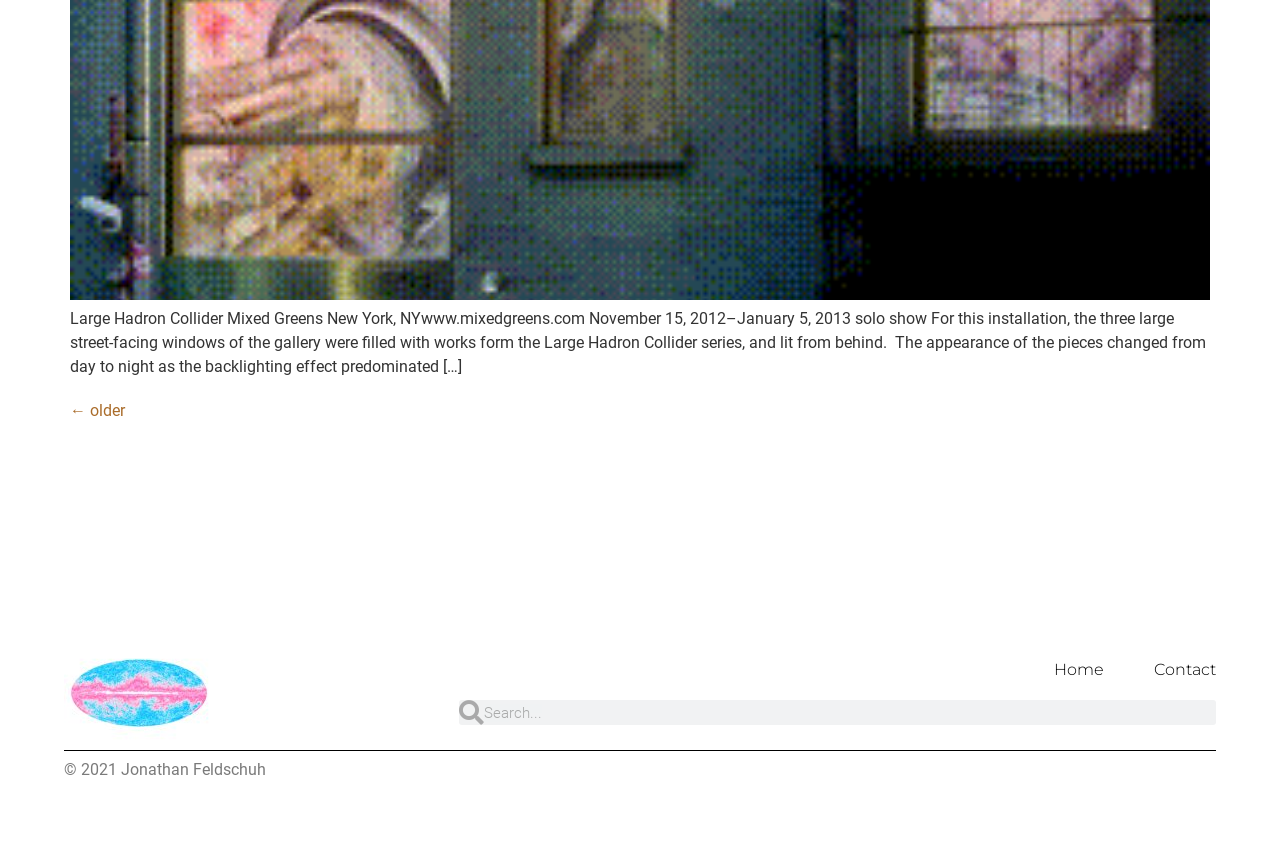What is the navigation option at the top-right corner?
Based on the image, respond with a single word or phrase.

Home and Contact